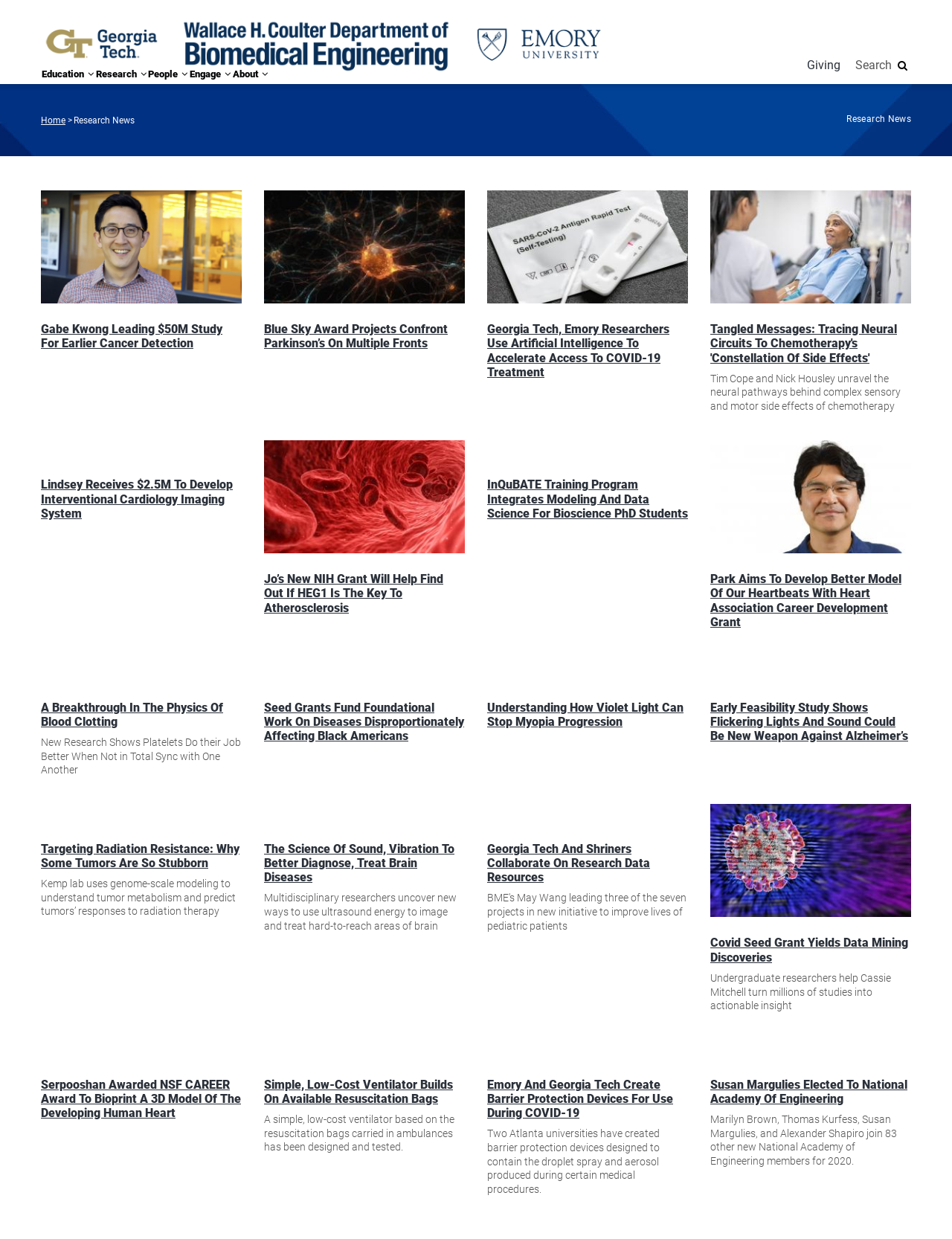Determine the bounding box coordinates of the clickable region to follow the instruction: "Read about 'Gabe Kwong Leading $50M Study For Earlier Cancer Detection'".

[0.043, 0.284, 0.234, 0.307]